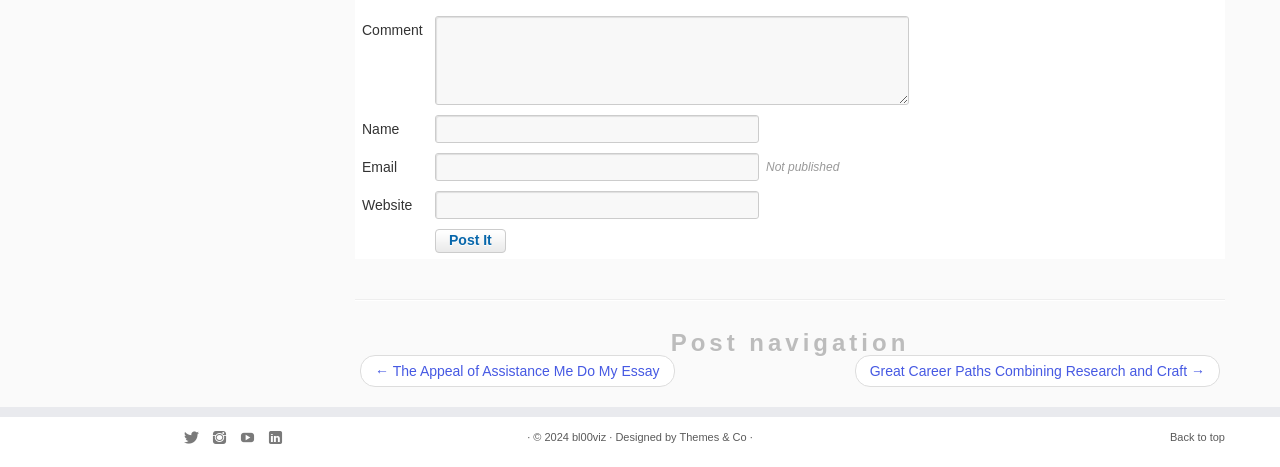Find the bounding box coordinates corresponding to the UI element with the description: "title="Follow me on Youtube"". The coordinates should be formatted as [left, top, right, bottom], with values as floats between 0 and 1.

[0.188, 0.922, 0.209, 0.958]